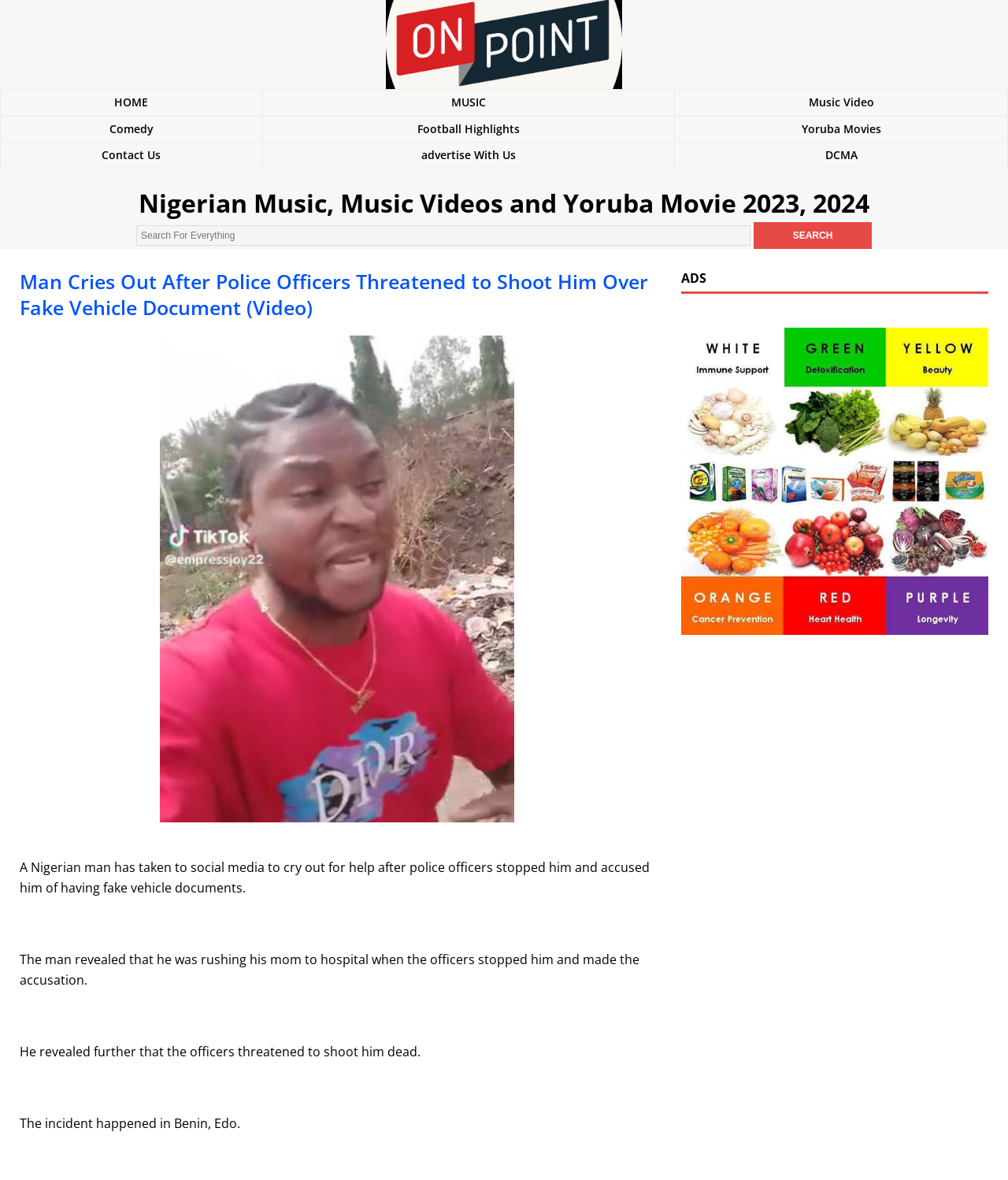Locate the bounding box coordinates of the area to click to fulfill this instruction: "Click on the HOME link". The bounding box should be presented as four float numbers between 0 and 1, in the order [left, top, right, bottom].

[0.114, 0.08, 0.147, 0.093]